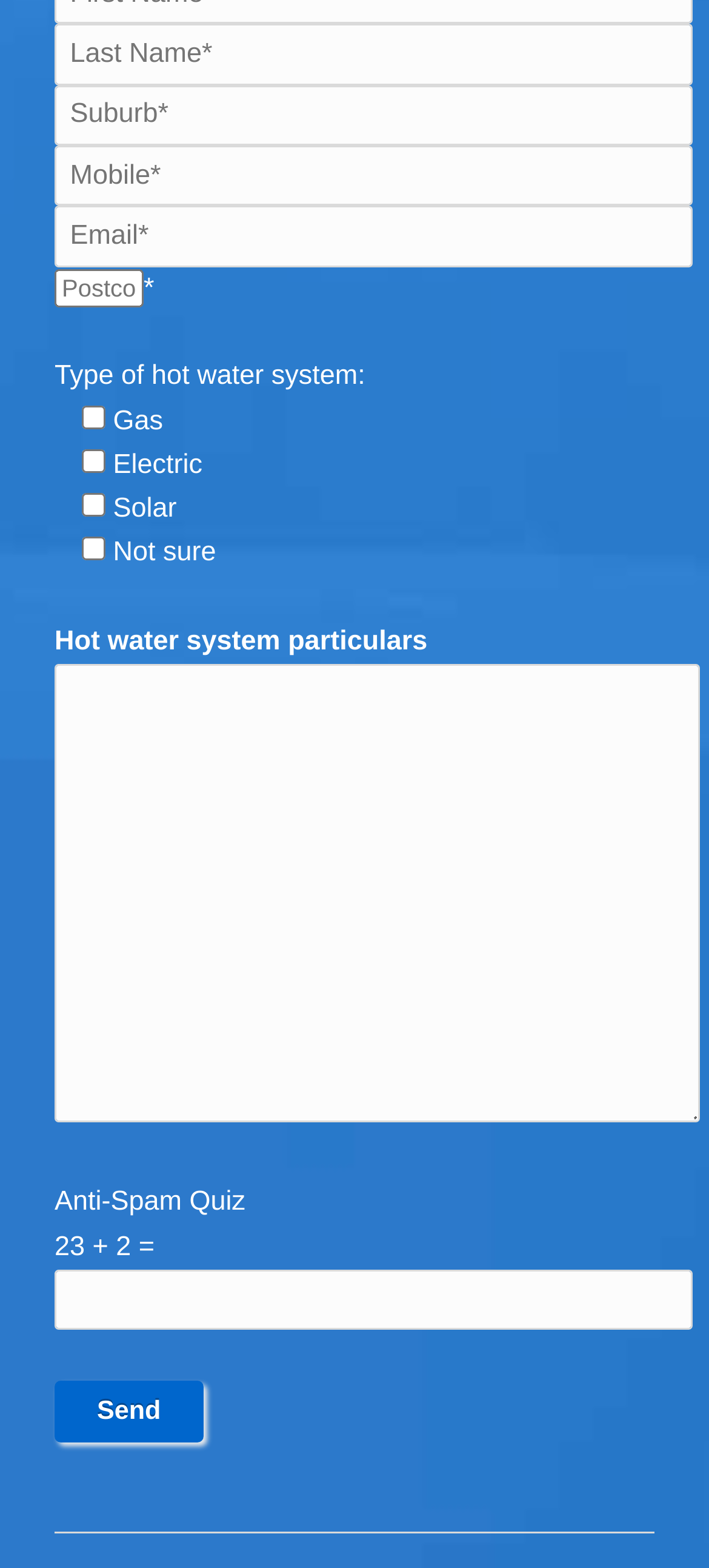Determine the bounding box coordinates of the element that should be clicked to execute the following command: "Answer anti-spam quiz".

[0.077, 0.81, 0.977, 0.848]